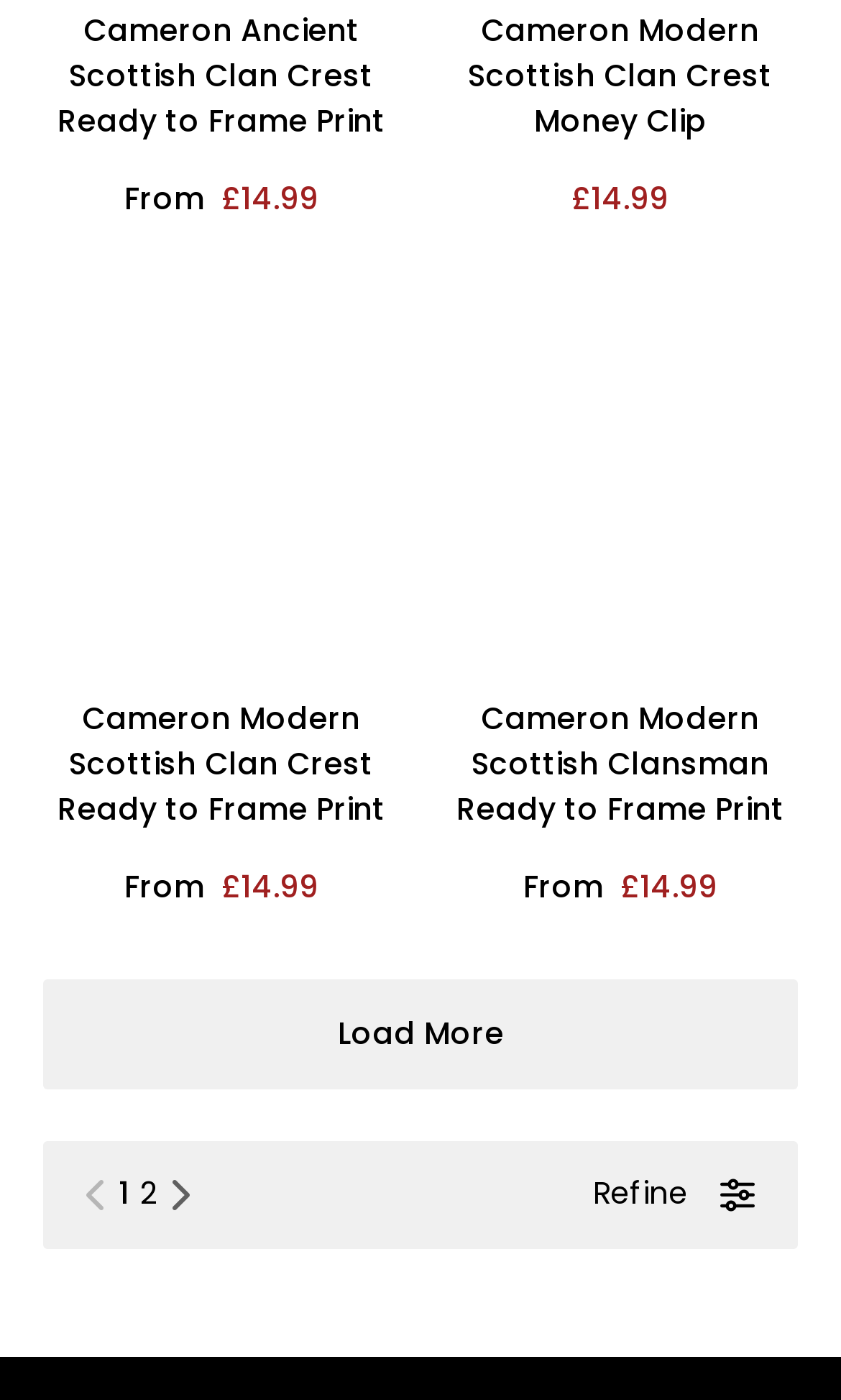Give a one-word or one-phrase response to the question:
What is the price of the Cameron Ancient Scottish Clan Crest Ready to Frame Print?

£14.99